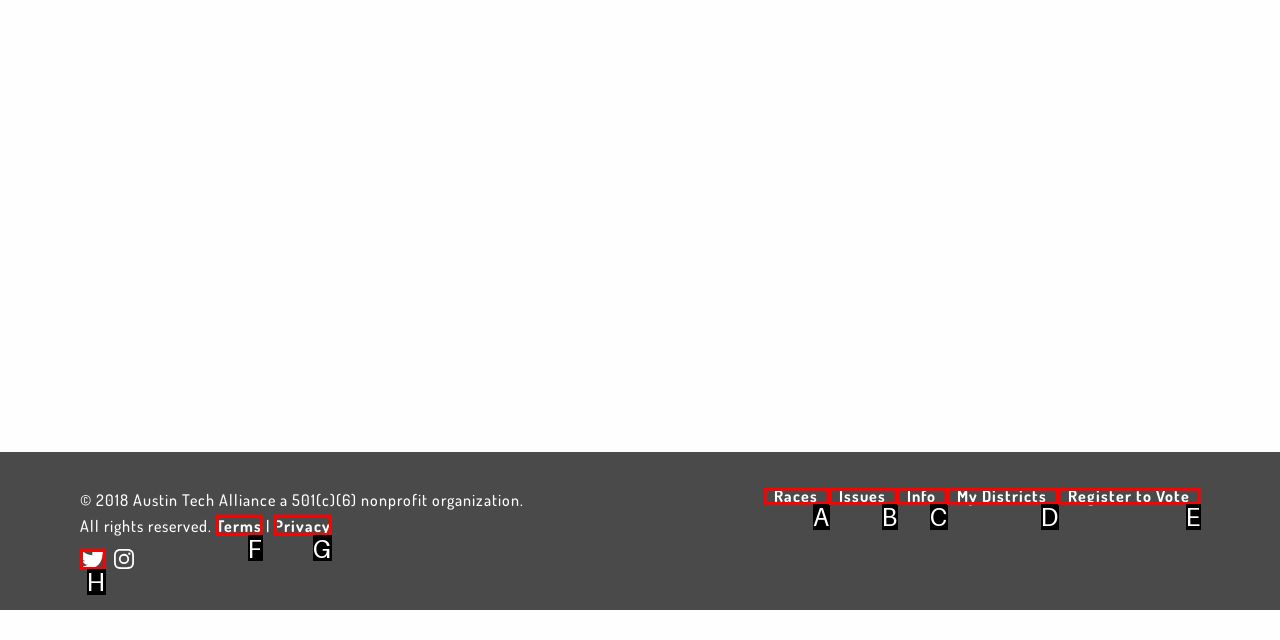Which HTML element matches the description: Races?
Reply with the letter of the correct choice.

A